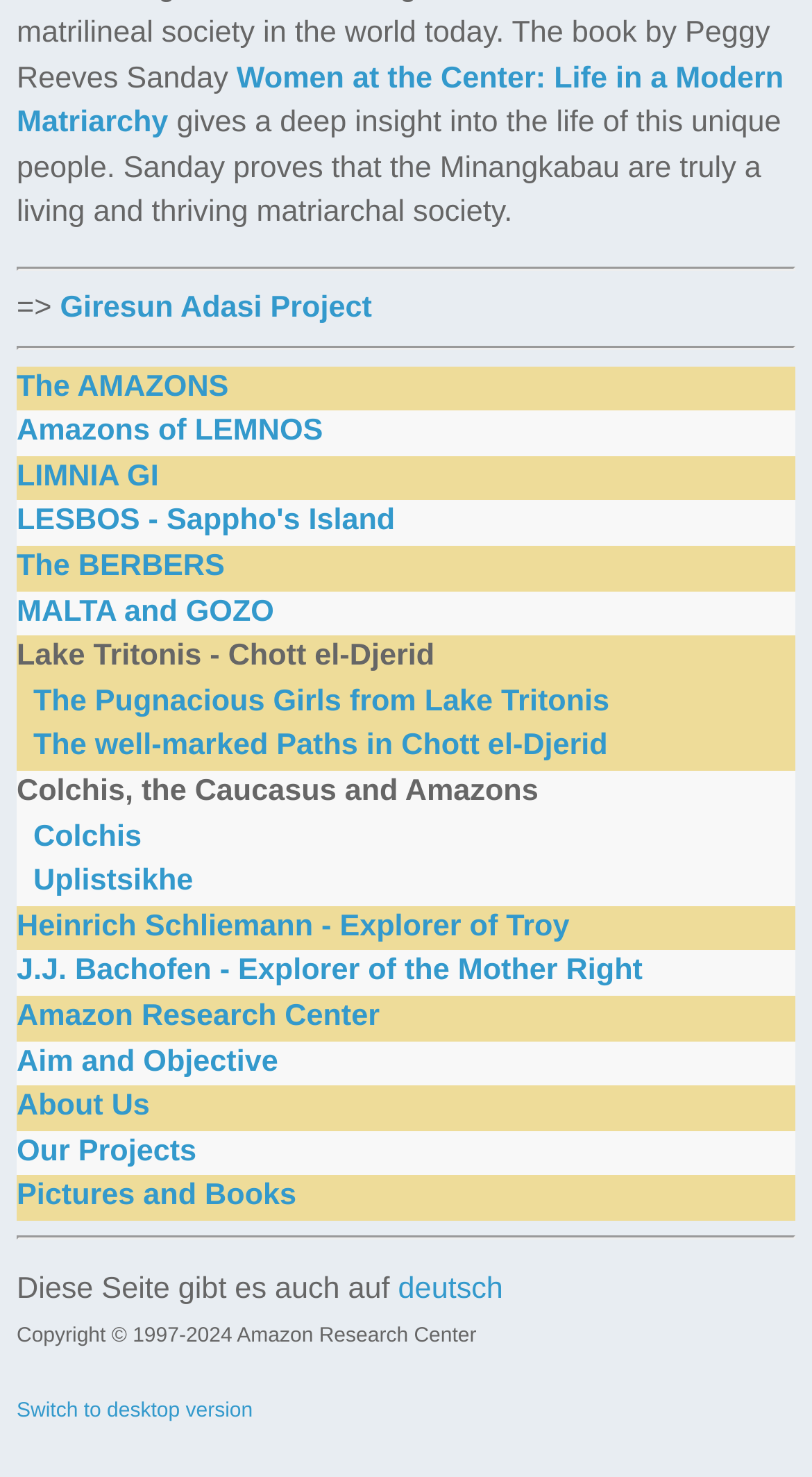Please find the bounding box coordinates of the element's region to be clicked to carry out this instruction: "Visit the Women at the Center page".

[0.021, 0.042, 0.965, 0.095]